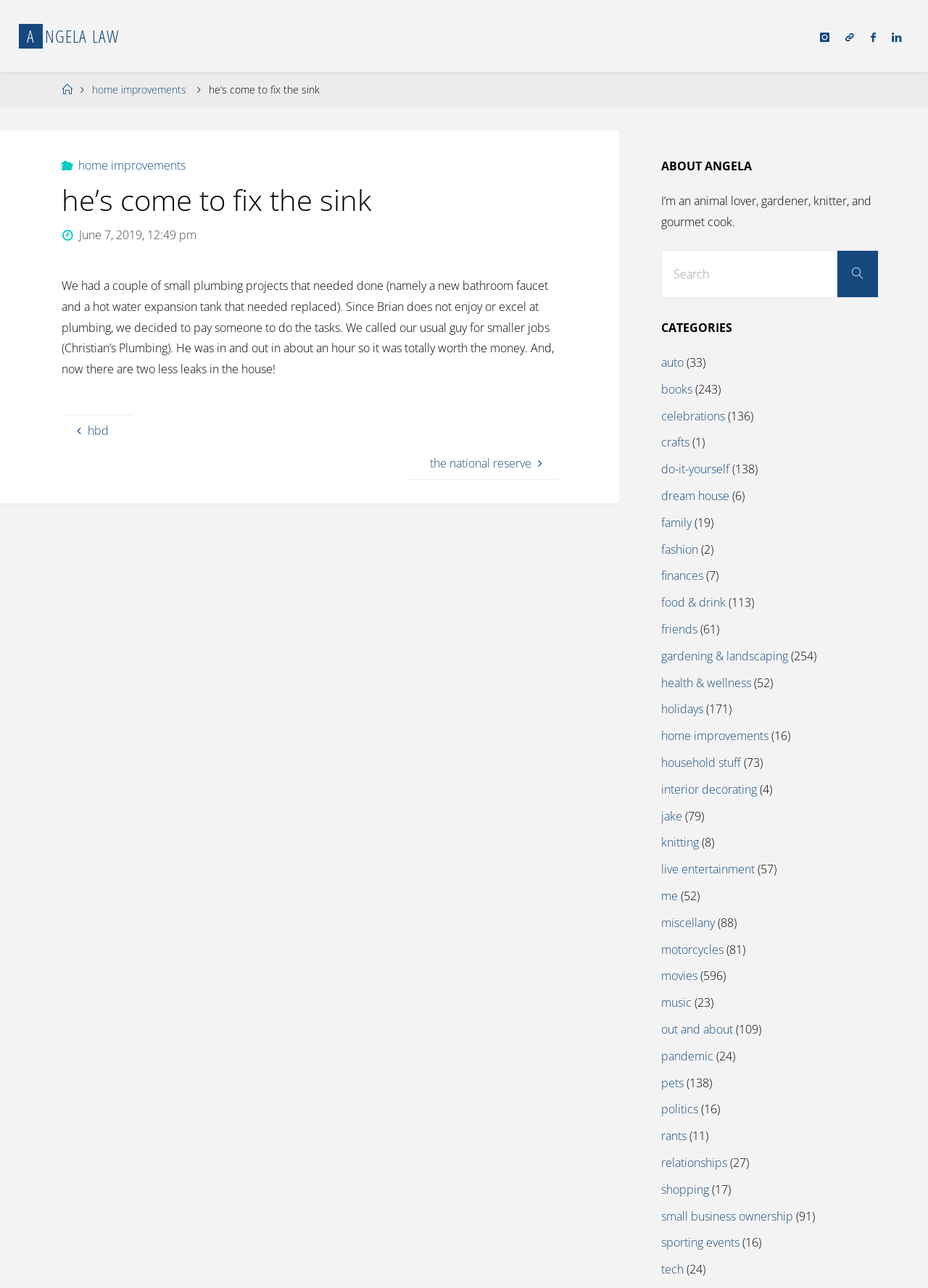Use one word or a short phrase to answer the question provided: 
What is the author's name?

Angela Law